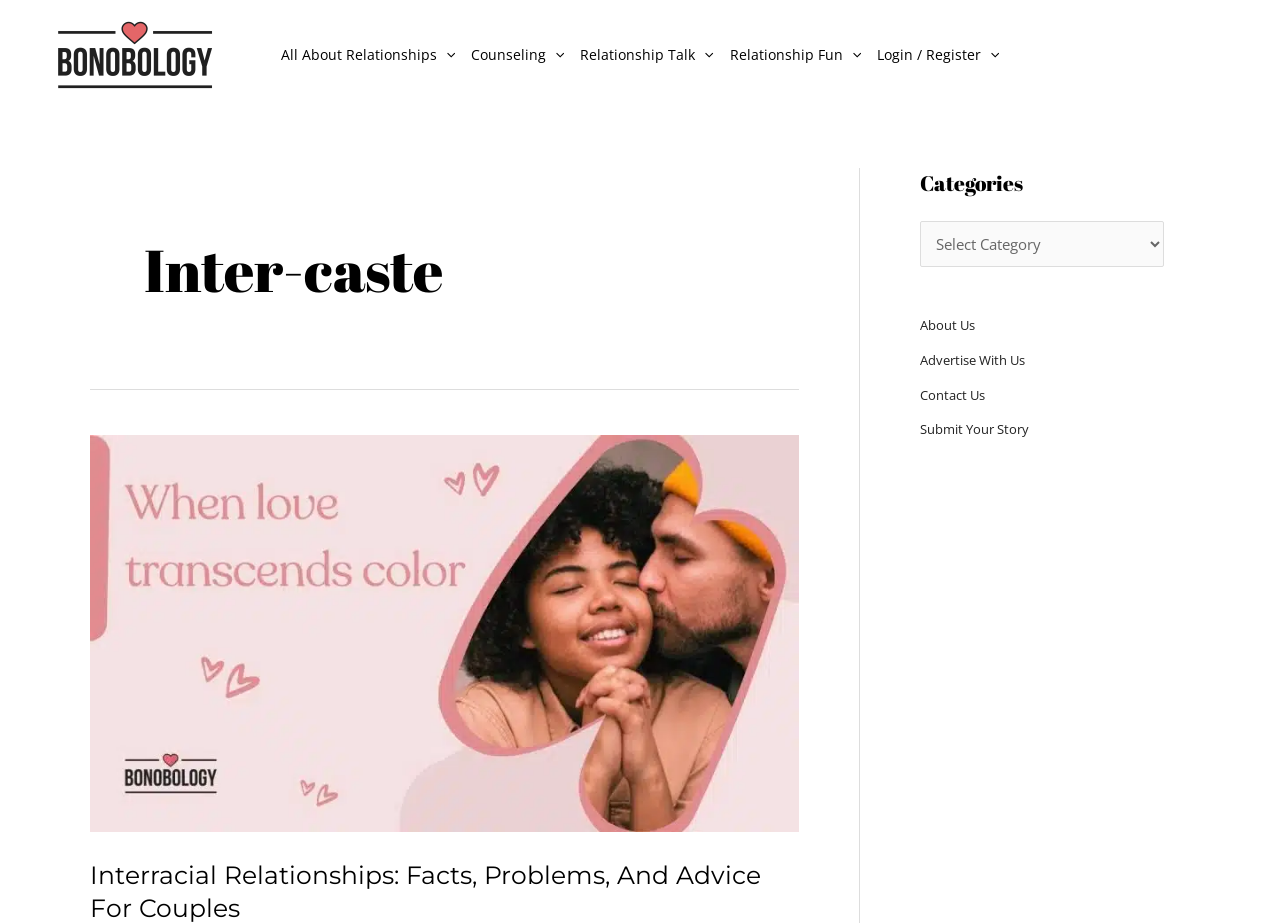Pinpoint the bounding box coordinates of the element to be clicked to execute the instruction: "Toggle All About Relationships menu".

[0.341, 0.04, 0.355, 0.077]